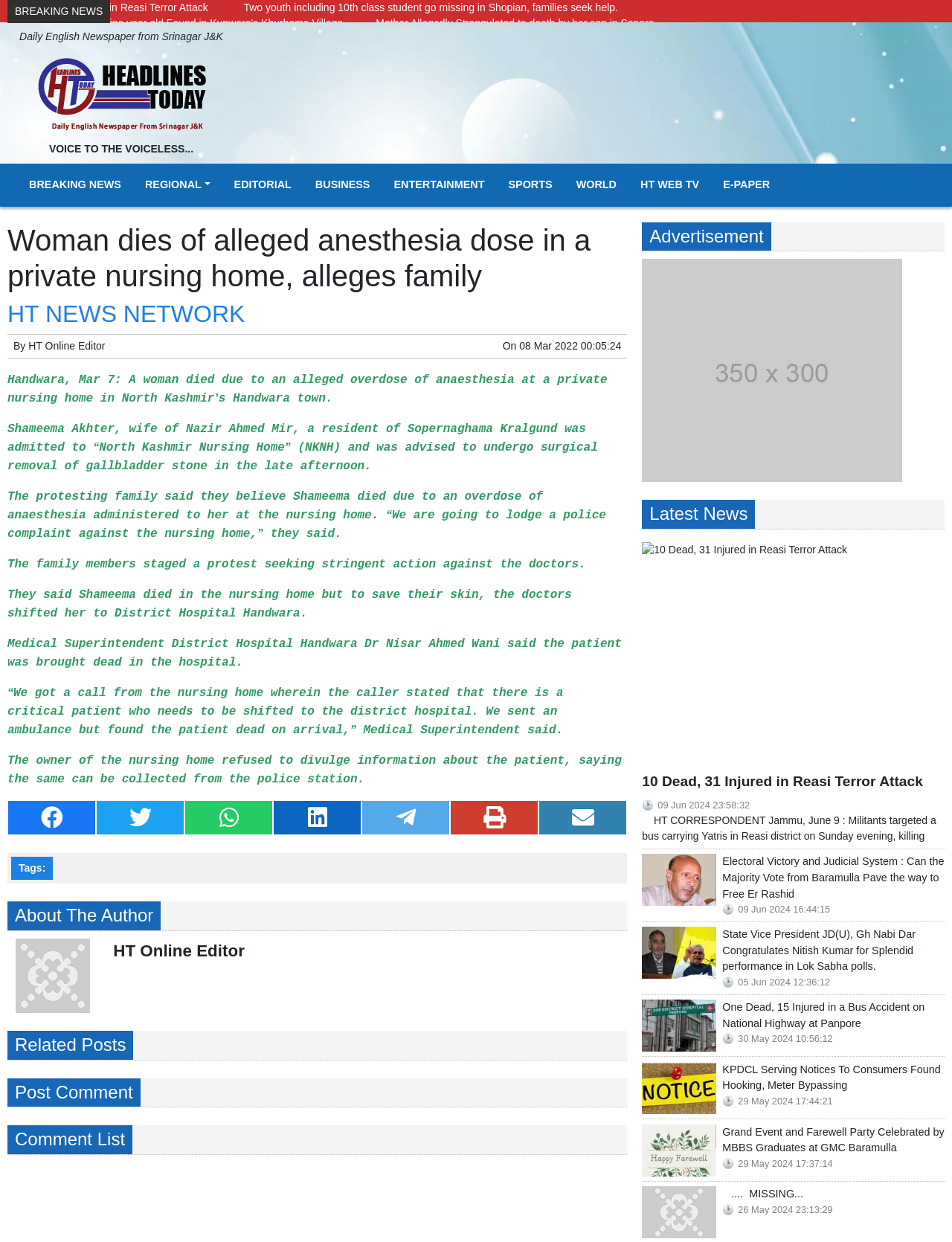Identify the bounding box coordinates for the element you need to click to achieve the following task: "View the 'Latest News'". Provide the bounding box coordinates as four float numbers between 0 and 1, in the form [left, top, right, bottom].

[0.674, 0.403, 0.992, 0.426]